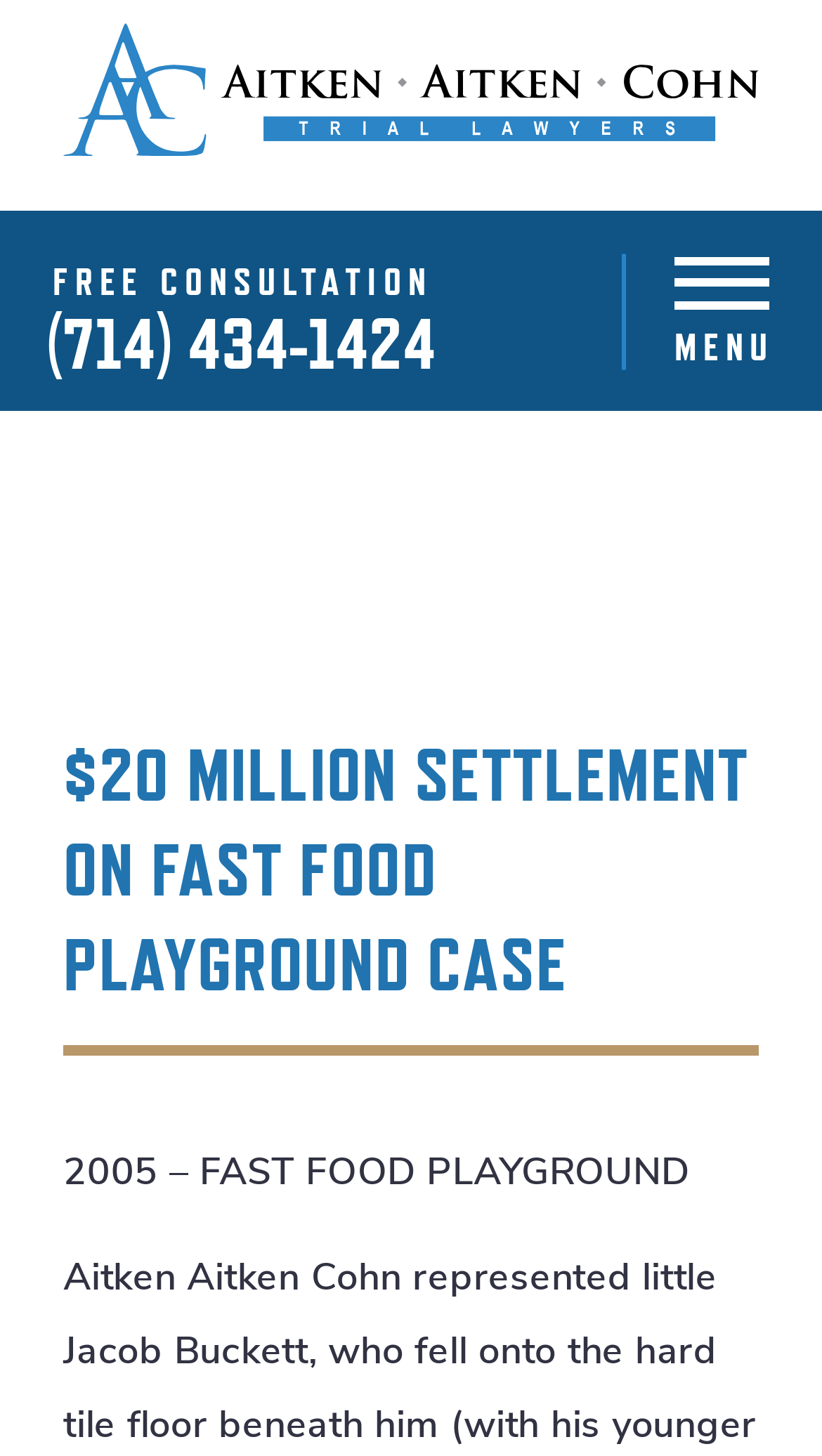Determine the main heading text of the webpage.

$20 MILLION SETTLEMENT ON FAST FOOD PLAYGROUND CASE